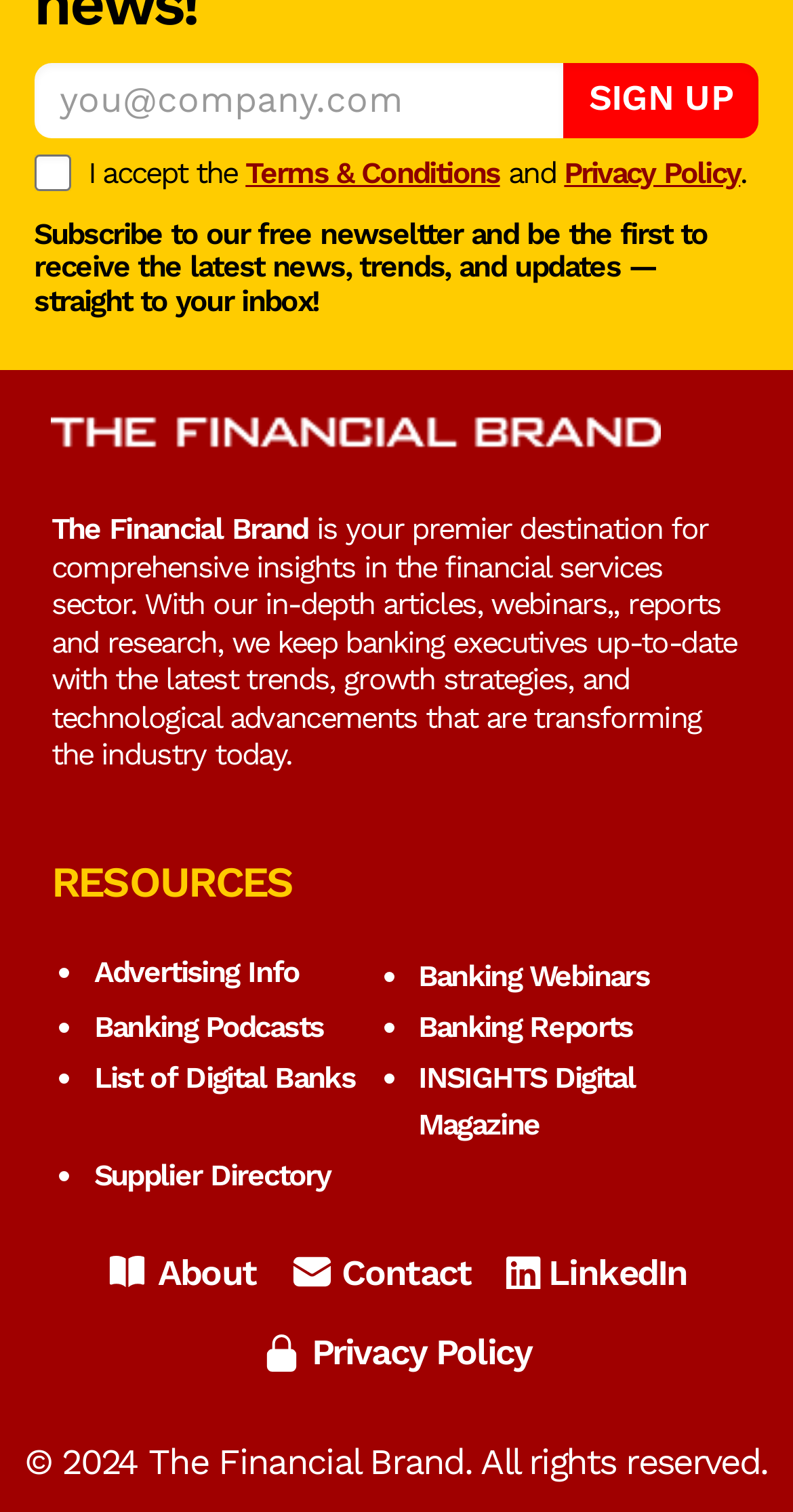Can you provide the bounding box coordinates for the element that should be clicked to implement the instruction: "Read terms and conditions"?

[0.31, 0.102, 0.63, 0.126]